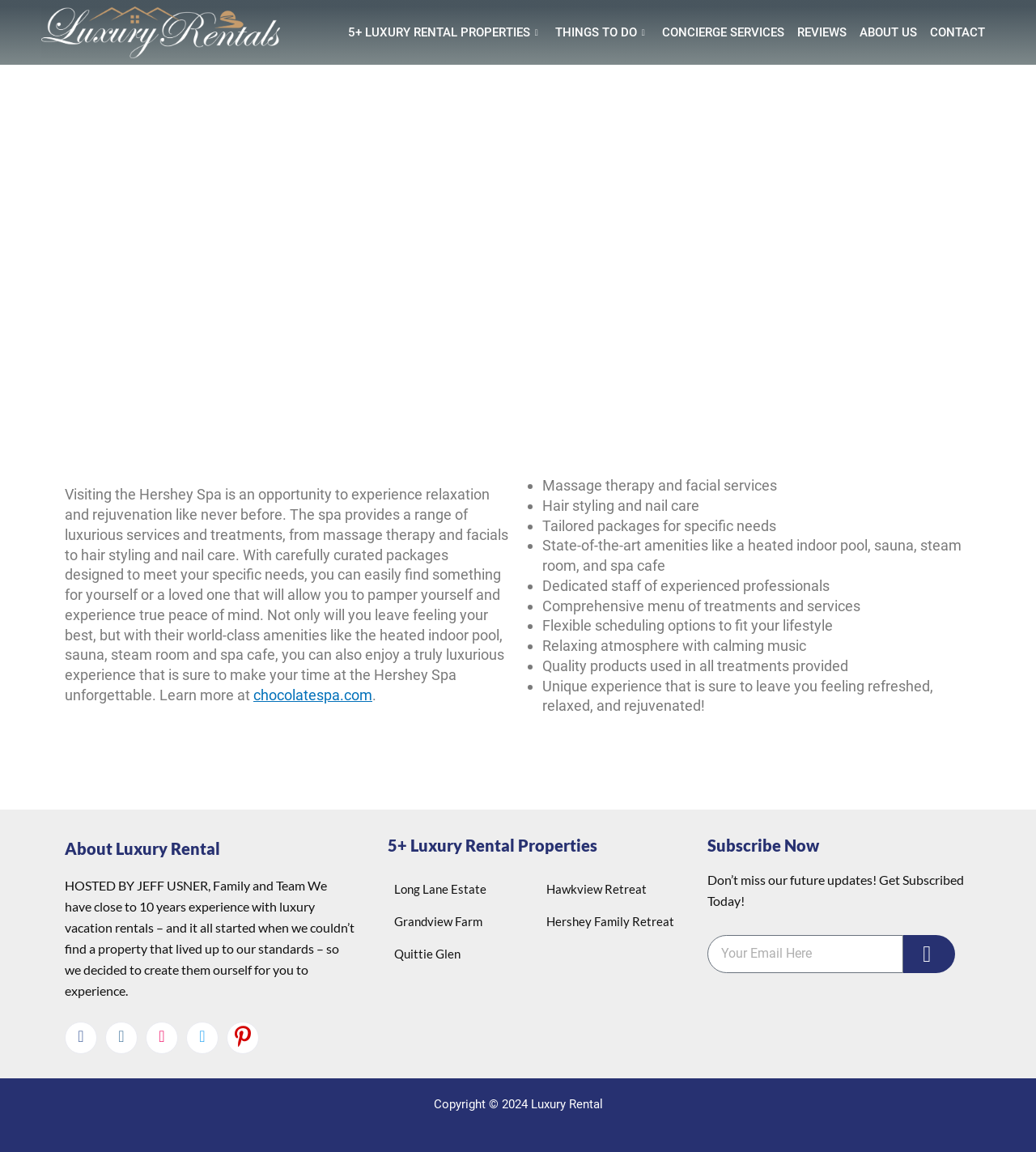How can I stay updated about future updates?
Provide a comprehensive and detailed answer to the question.

I found the heading 'Subscribe Now' and the text 'Don’t miss our future updates! Get Subscribed Today!' which indicates that I can stay updated about future updates by subscribing.